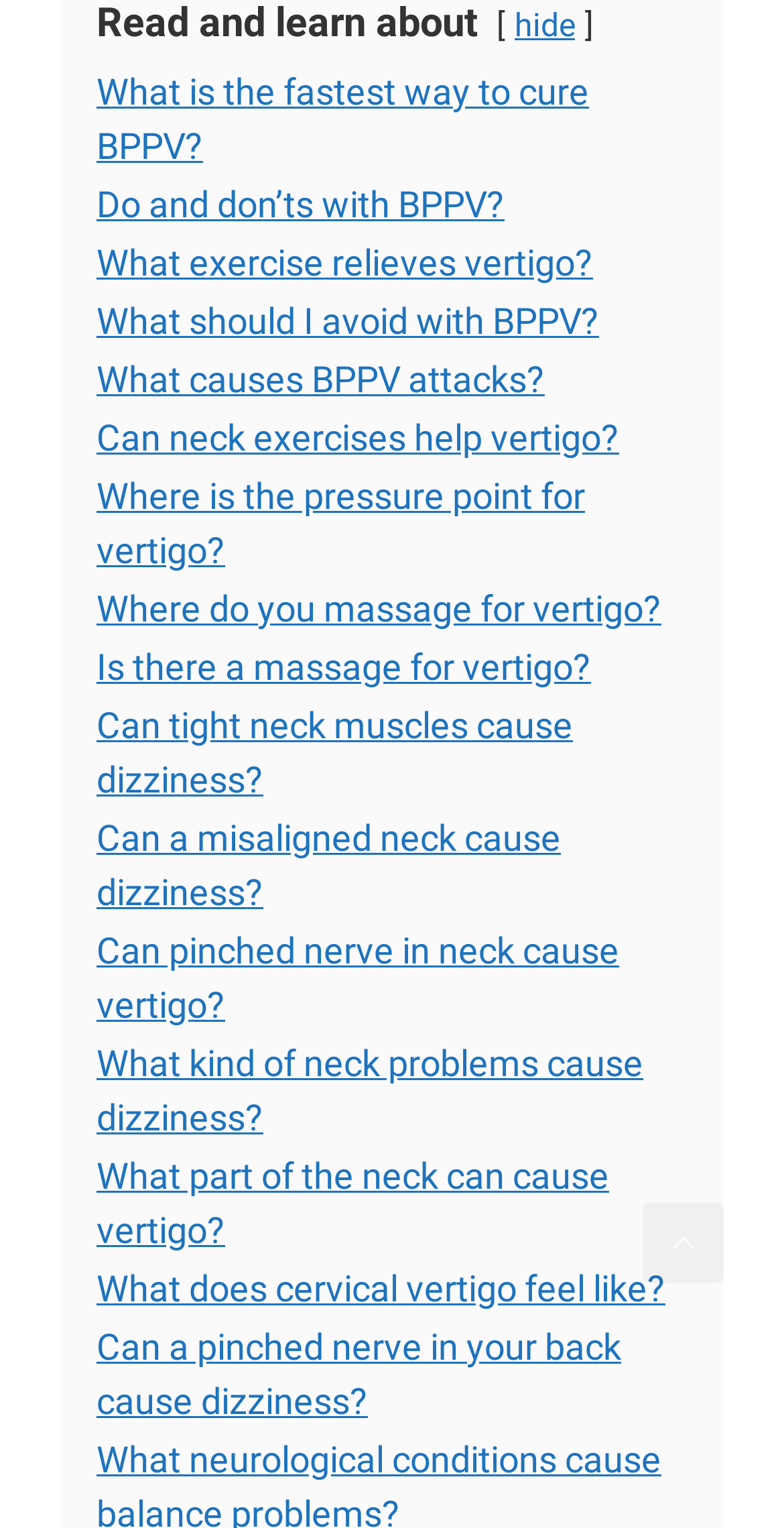What is the topic of the webpage?
Craft a detailed and extensive response to the question.

The webpage appears to be about Benign Paroxysmal Positional Vertigo (BPPV) as it contains multiple links related to BPPV, its causes, symptoms, and treatments.